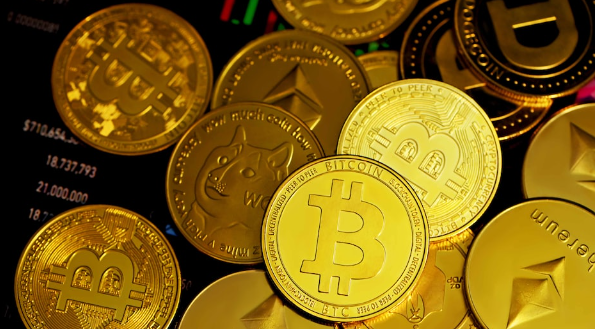Generate an elaborate caption for the image.

The image showcases a vibrant assortment of cryptocurrency coins prominently displayed on a digital trading background, highlighting the dynamic nature of the cryptocurrency market. Central to the composition is a golden Bitcoin coin, characterized by its iconic design that features the "B" symbol, flanked by other notable cryptocurrencies including Ethereum and a dog-themed coin, often associated with meme culture. The array of coins is layered atop a graphical display of market data, suggesting real-time trading activity and price fluctuations. This visual representation captures the essence of the crypto investment environment, illustrating both the diversity of digital currencies and the technological sophistication behind modern trading platforms.